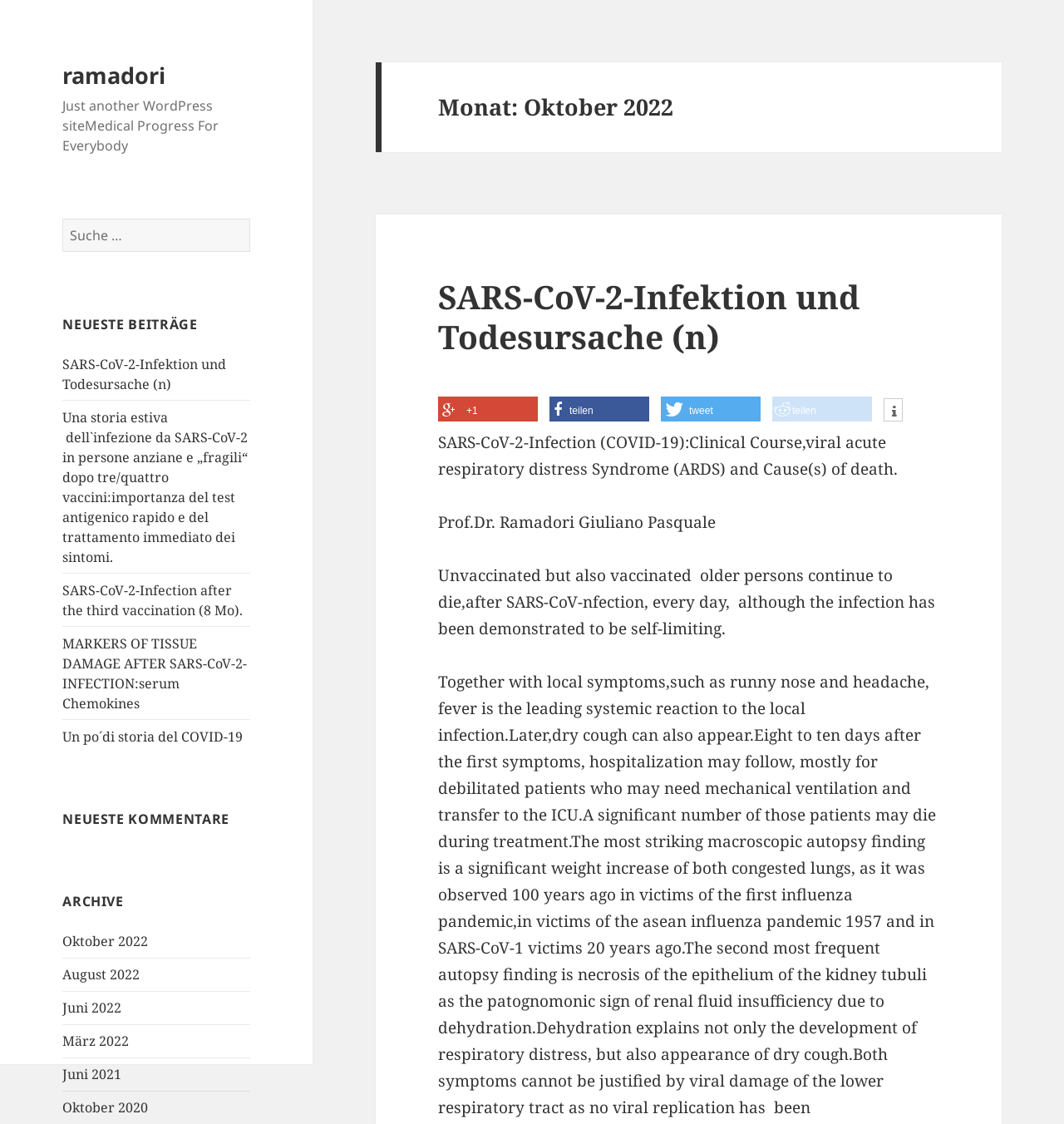Determine the title of the webpage and give its text content.

Monat: Oktober 2022